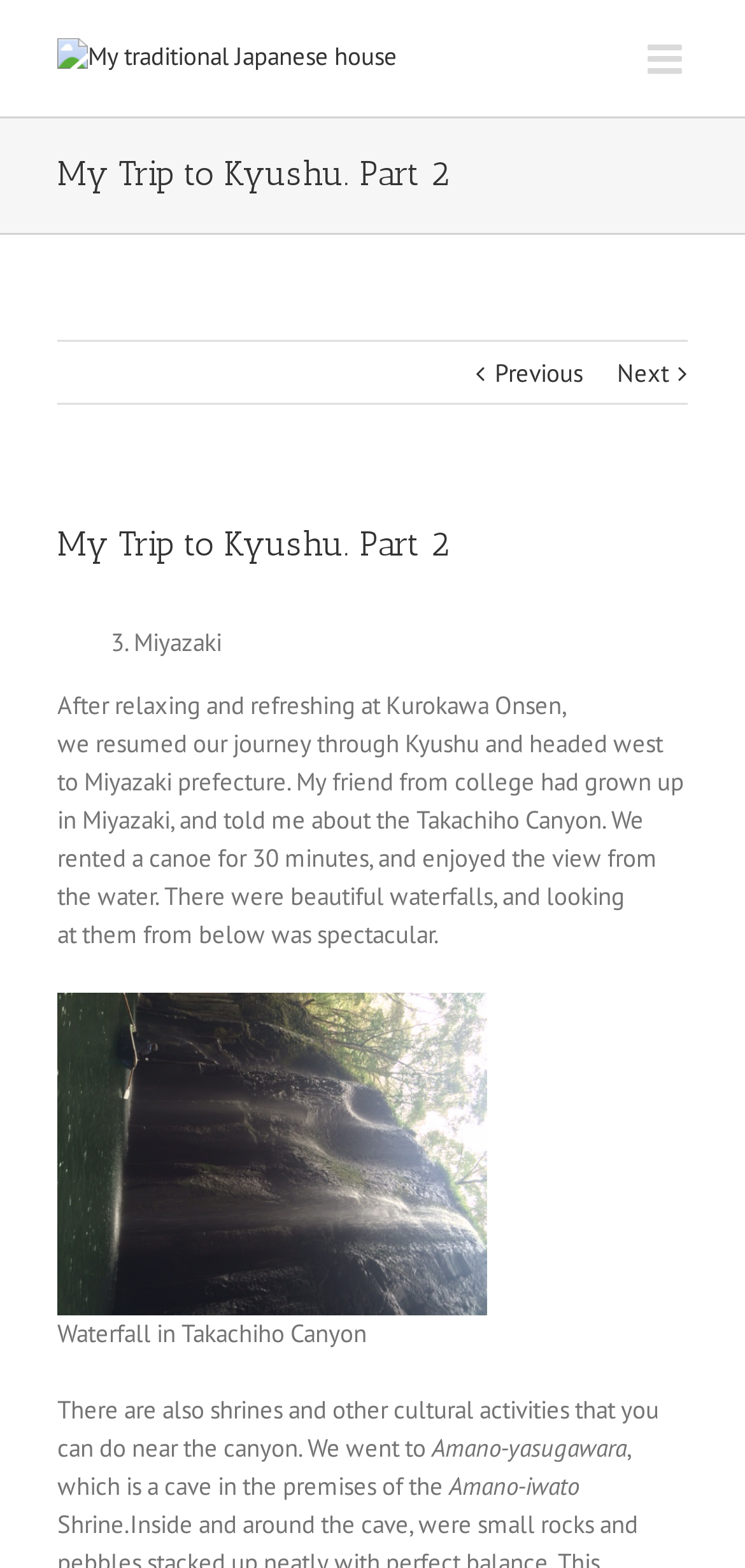How long did the author rent a canoe for?
Using the image as a reference, answer the question in detail.

The answer can be found in the paragraph of text that starts with 'After relaxing and refreshing at Kurokawa Onsen...'. The text mentions 'We rented a canoe for 30 minutes...'.